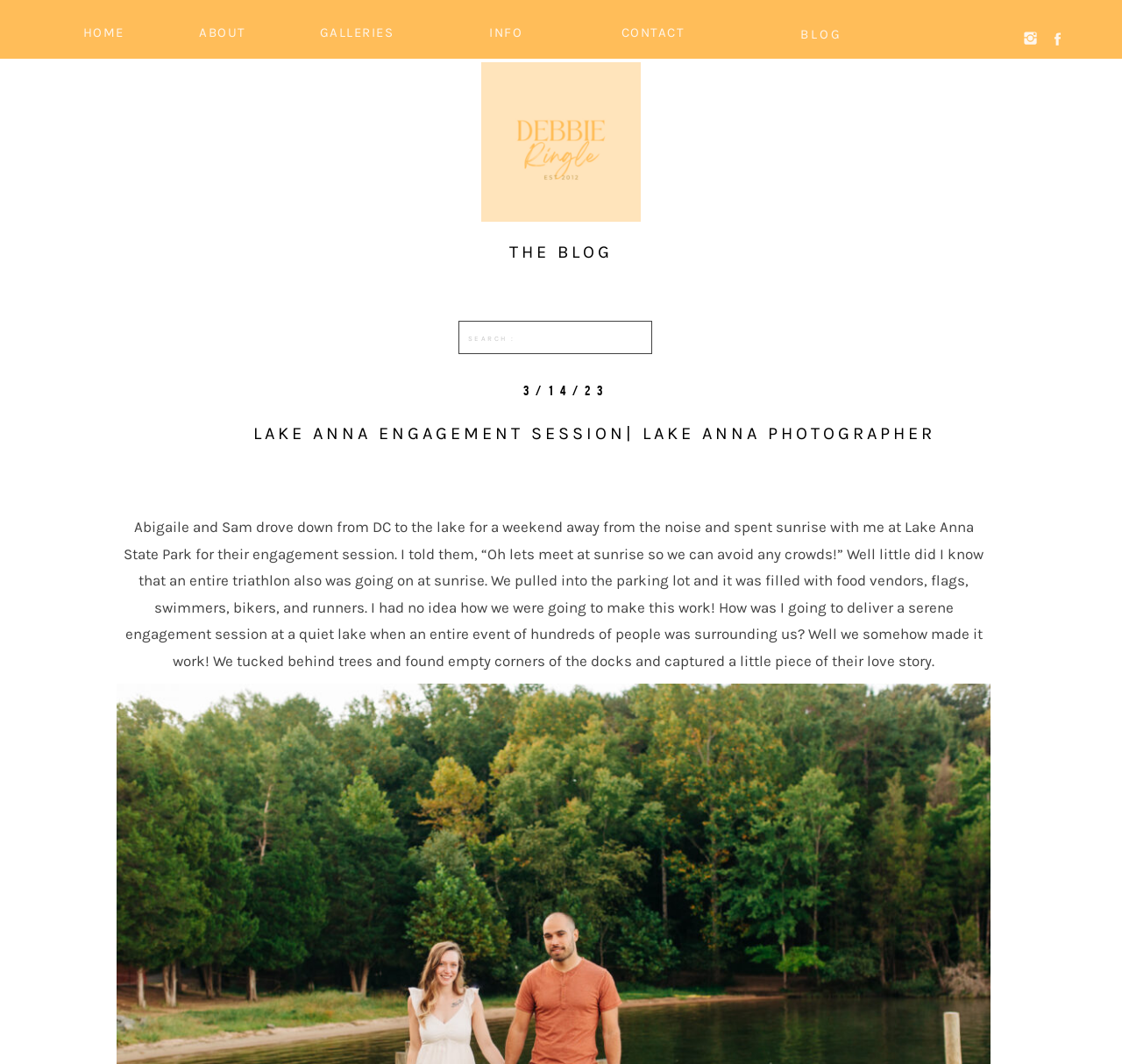Extract the bounding box coordinates of the UI element described: "info". Provide the coordinates in the format [left, top, right, bottom] with values ranging from 0 to 1.

[0.402, 0.02, 0.5, 0.036]